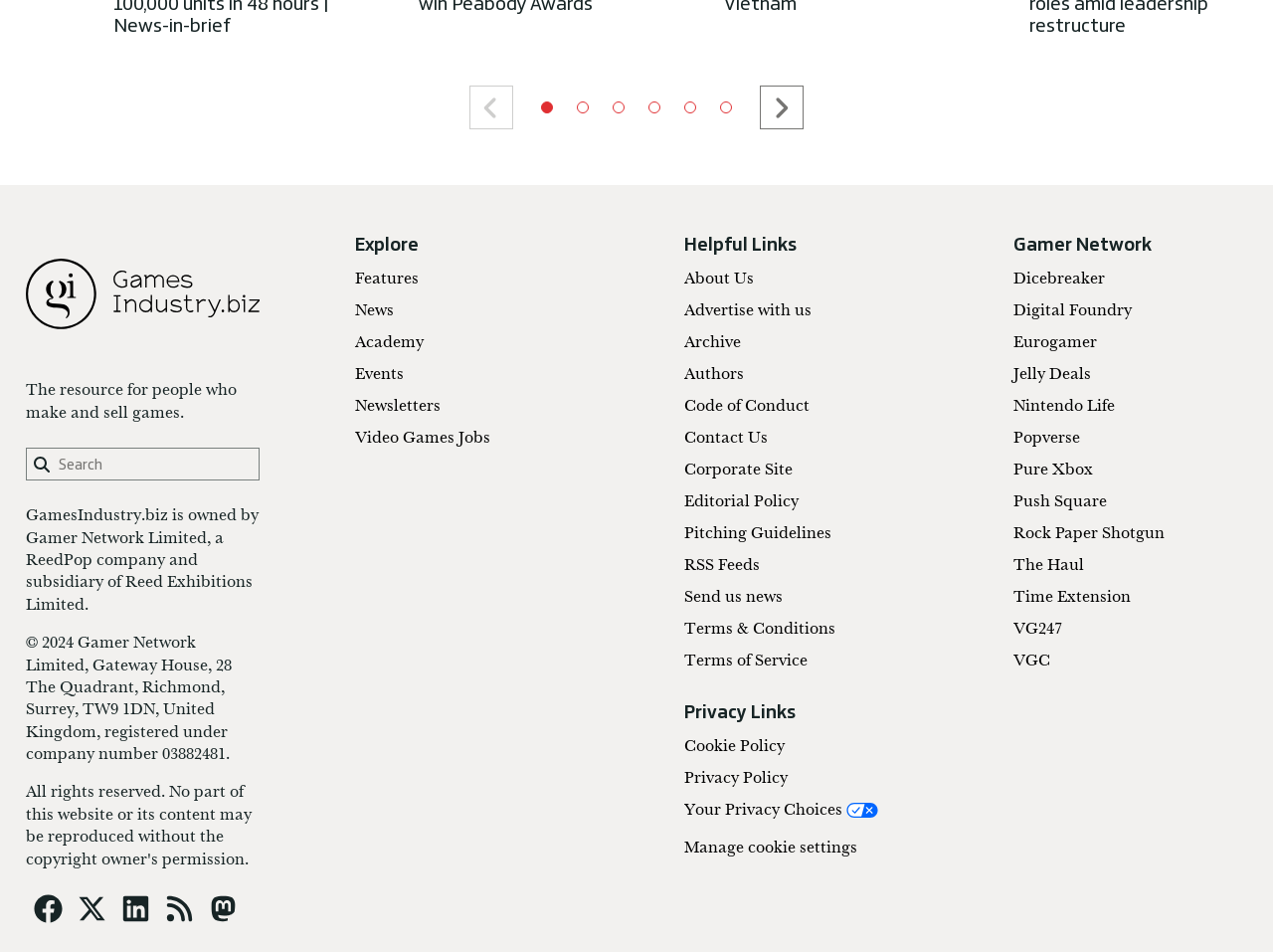Find the bounding box coordinates of the element I should click to carry out the following instruction: "Visit Dicebreaker".

[0.796, 0.283, 0.868, 0.302]